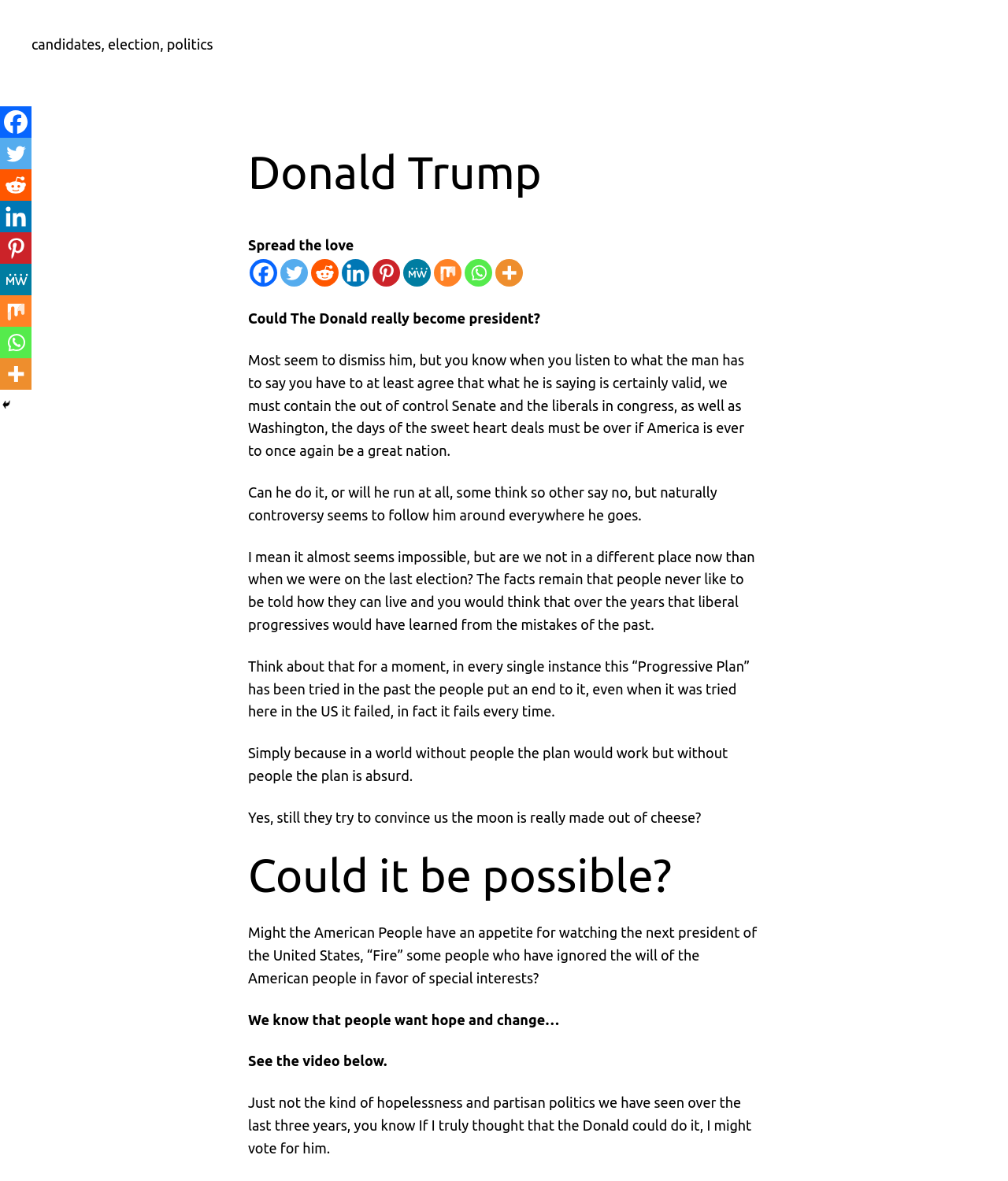Offer an extensive depiction of the webpage and its key elements.

This webpage is about Donald Trump, focusing on his potential presidency and political views. At the top, there is a heading with the title "Donald Trump" and a link to "candidates, election, politics" below it. To the right of the title, there are social media links, including Facebook, Twitter, Reddit, and more, with a "More" option that includes an image.

Below the title, there is a section with several paragraphs of text discussing Trump's political views and the possibility of him becoming president. The text is divided into multiple sections, with some sentences highlighted as separate paragraphs. The content of the text is opinion-based, discussing the validity of Trump's views and the potential for him to bring change to the country.

Further down the page, there is a heading that asks "Could it be possible?" followed by more text discussing the potential for Trump to make a difference in politics. The page also includes a mention of a video below, although the video itself is not described.

On the left side of the page, there is a column with social media links, identical to the ones at the top right. There is also a "Hide" button at the bottom left corner of the page. Overall, the webpage appears to be a blog post or opinion piece discussing Donald Trump's political views and potential presidency.